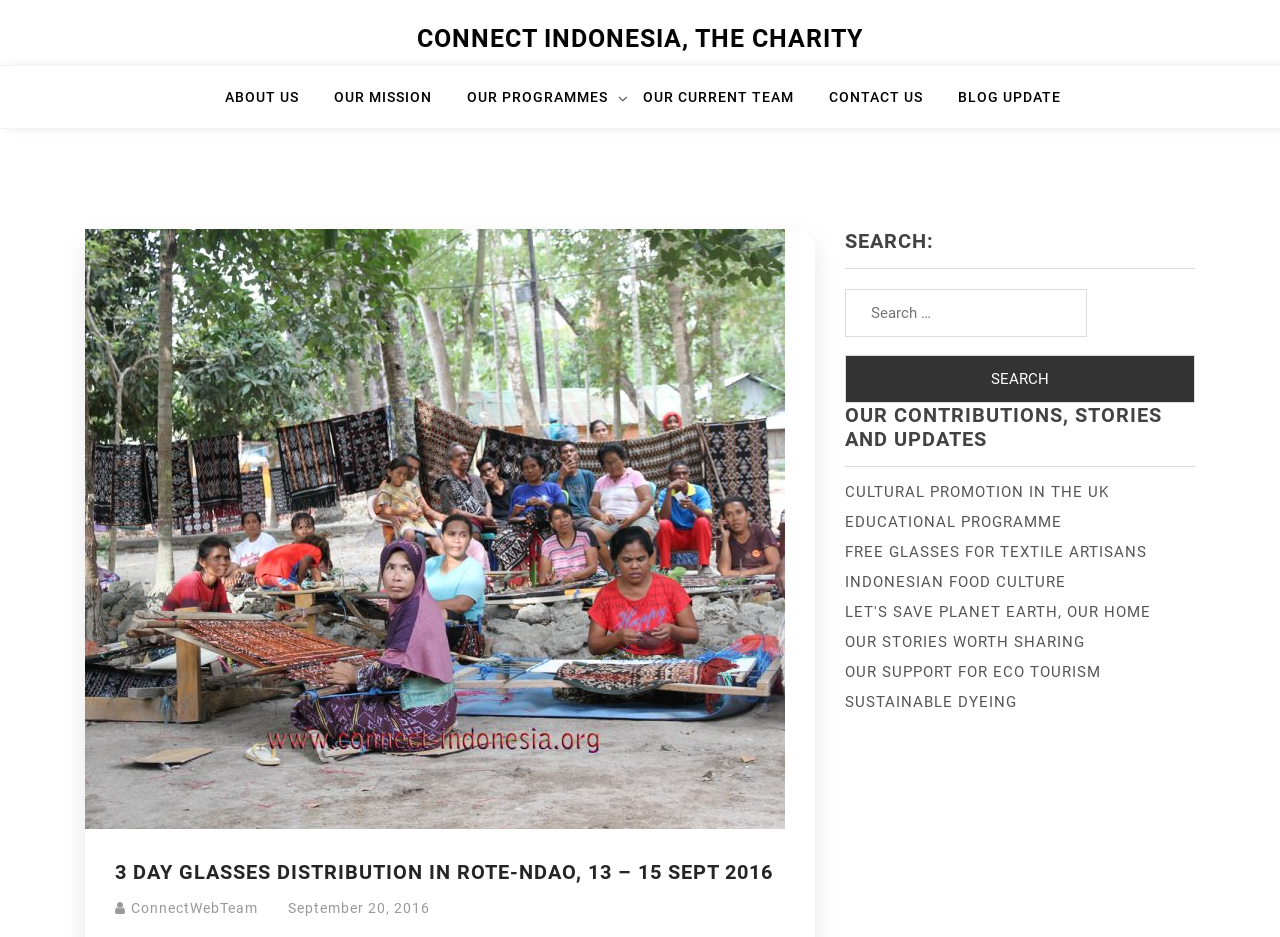Offer a meticulous caption that includes all visible features of the webpage.

The webpage is about Connect Indonesia, a charity organization. At the top, there is a navigation menu with 7 links: "CONNECT INDONESIA, THE CHARITY", "ABOUT US", "OUR MISSION", "OUR PROGRAMMES", "OUR CURRENT TEAM", "CONTACT US", and "BLOG UPDATE". 

Below the navigation menu, there is a header section with a title "3 DAY GLASSES DISTRIBUTION IN ROTE-NDAO, 13 – 15 SEPT 2016" and two links "ConnectWebTeam" and "September 20, 2016" with a timestamp.

On the right side of the page, there is a search box with a label "SEARCH:" and a button "Search". 

Below the search box, there is a section titled "OUR CONTRIBUTIONS, STORIES AND UPDATES" with 8 links to different articles or stories, including "CULTURAL PROMOTION IN THE UK", "EDUCATIONAL PROGRAMME", "FREE GLASSES FOR TEXTILE ARTISANS", and others. These links are arranged vertically, one below the other.